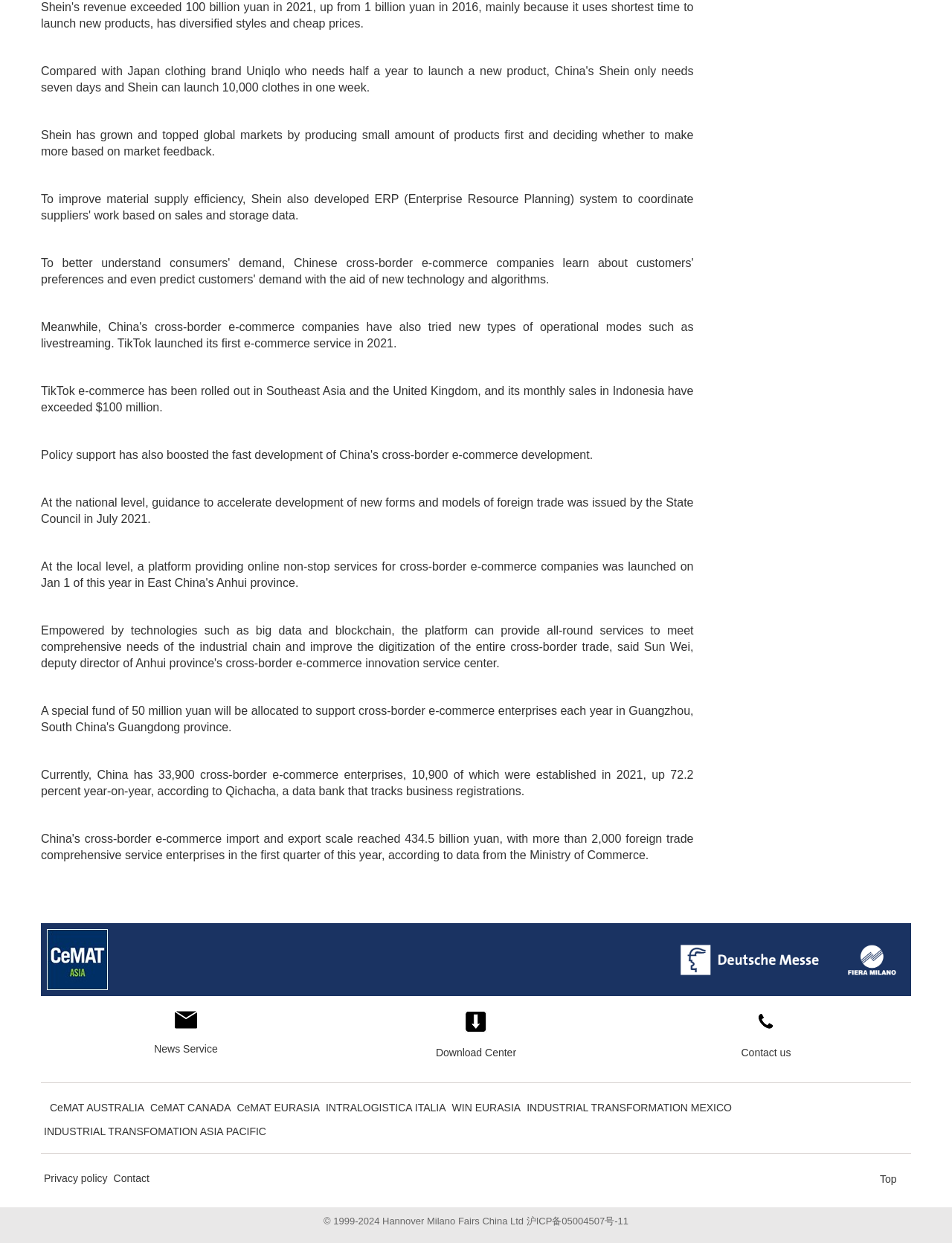Specify the bounding box coordinates of the area to click in order to follow the given instruction: "Visit download center."

[0.436, 0.813, 0.564, 0.853]